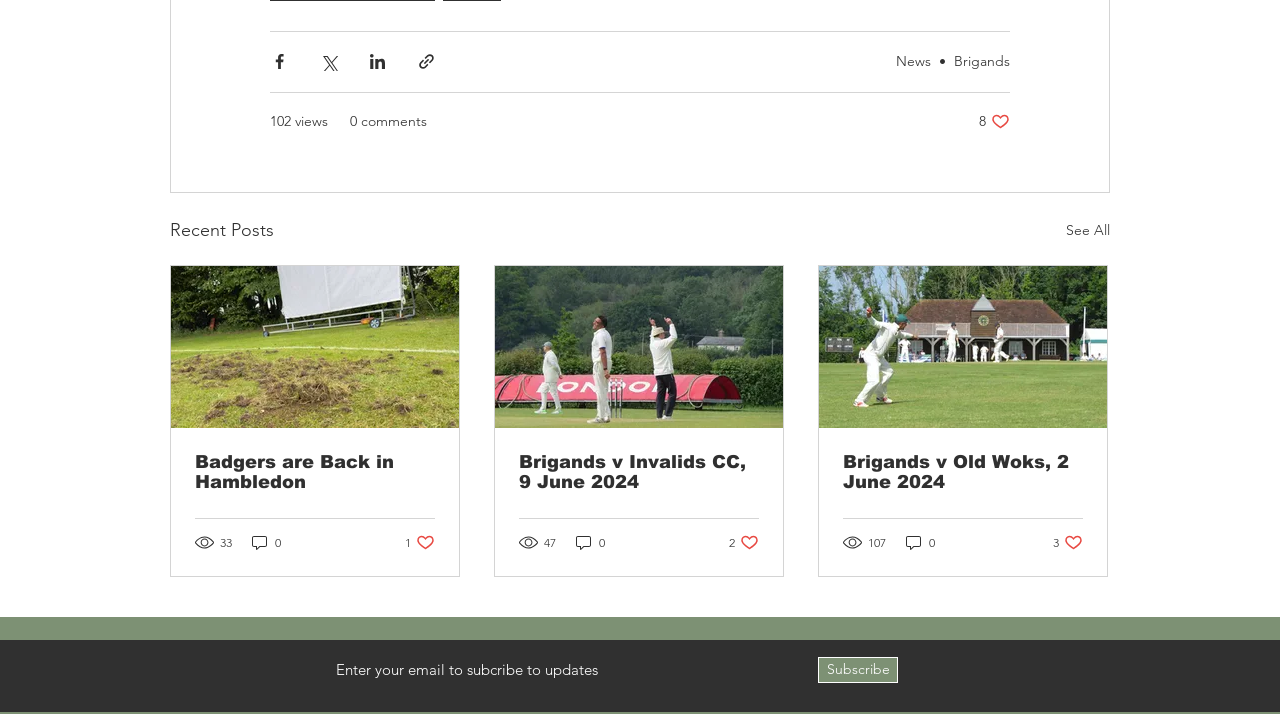How many comments does the second article have?
Based on the image, answer the question in a detailed manner.

I located the second article on the webpage, which has a link 'Brigands v Invalids CC, 9 June 2024'. Below the link, I found a link with the text '0 comments', which indicates the number of comments for this article.